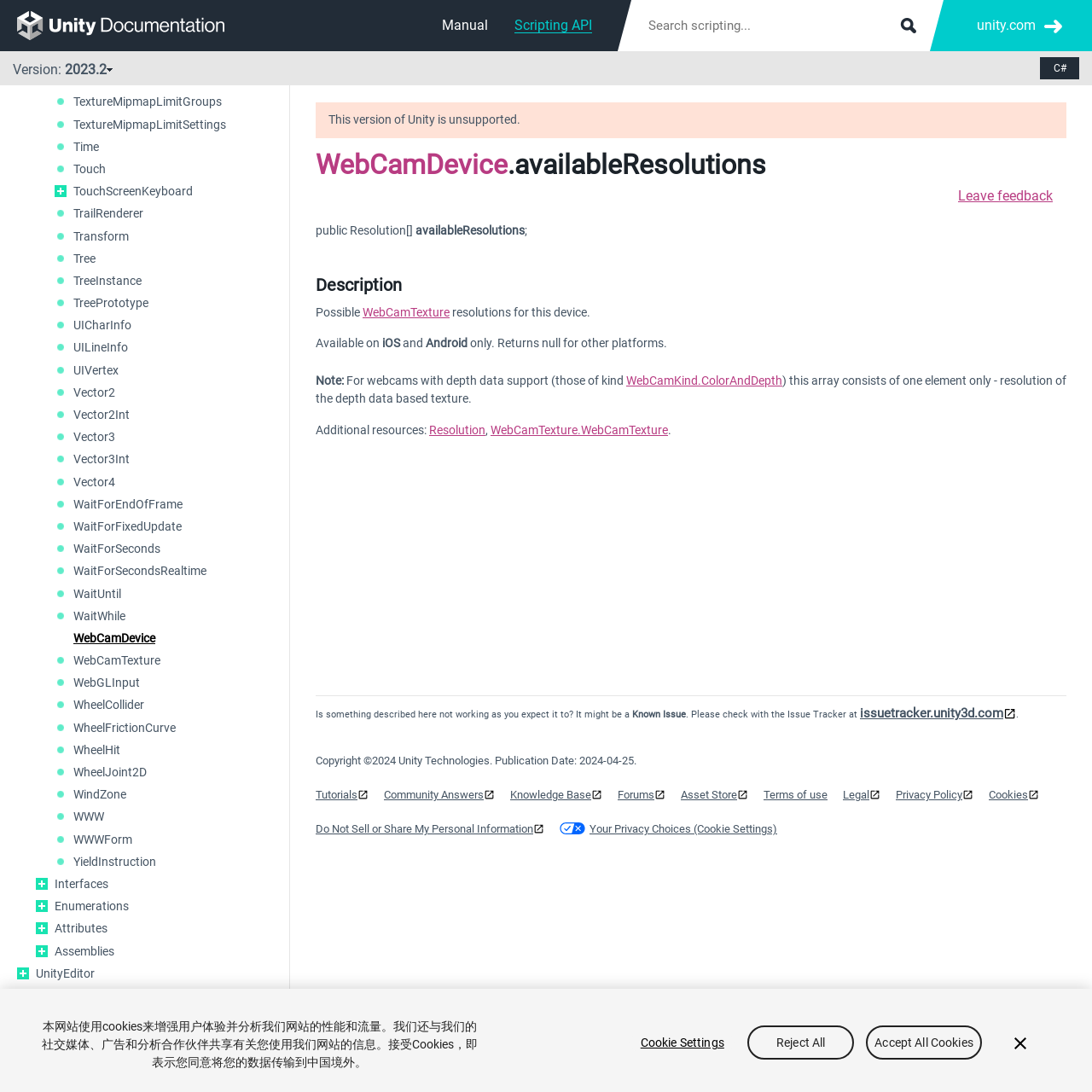Identify the bounding box coordinates for the element you need to click to achieve the following task: "Check Unity version". Provide the bounding box coordinates as four float numbers between 0 and 1, in the form [left, top, right, bottom].

[0.012, 0.056, 0.059, 0.071]